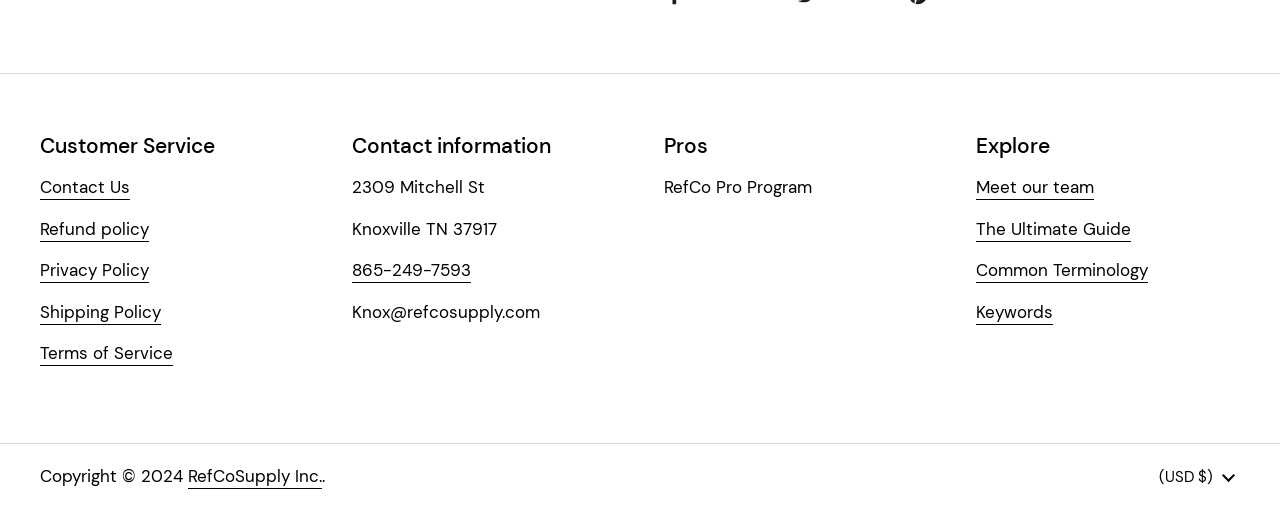Find the bounding box coordinates of the clickable element required to execute the following instruction: "Learn about company culture". Provide the coordinates as four float numbers between 0 and 1, i.e., [left, top, right, bottom].

None